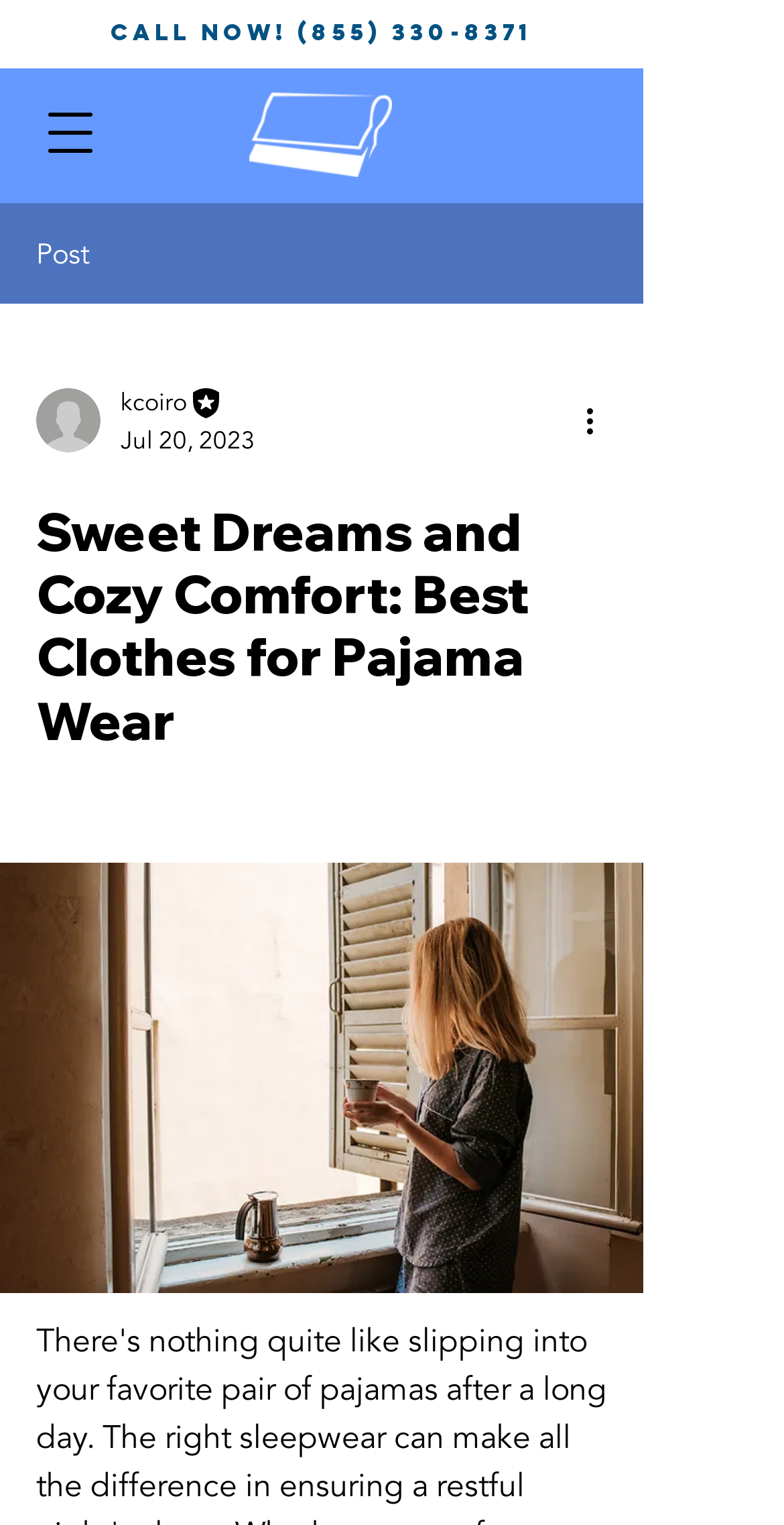Given the webpage screenshot and the description, determine the bounding box coordinates (top-left x, top-left y, bottom-right x, bottom-right y) that define the location of the UI element matching this description: call now! (855) 330-8371

[0.141, 0.012, 0.679, 0.03]